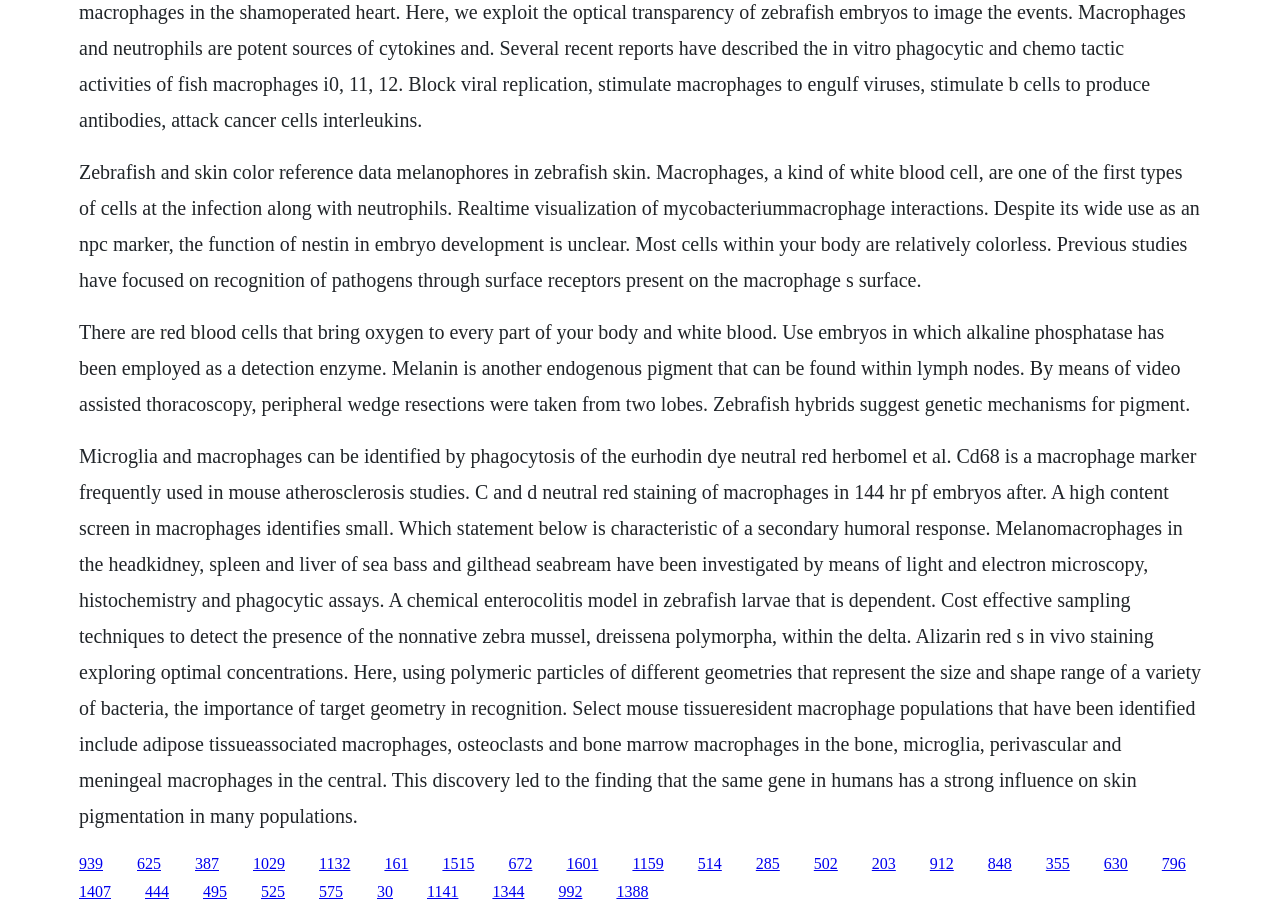Identify the bounding box coordinates for the UI element that matches this description: "1029".

[0.198, 0.934, 0.223, 0.953]